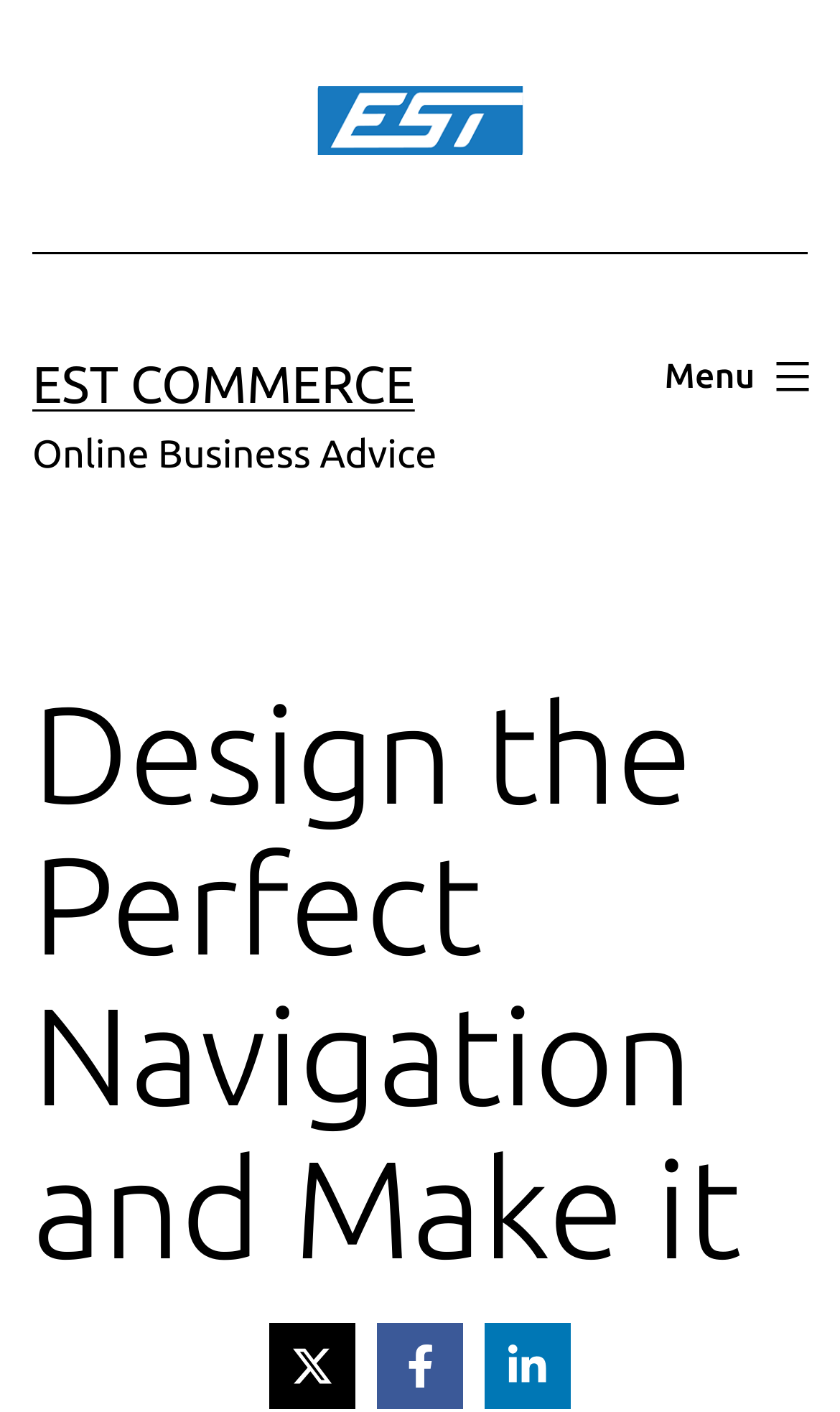What is the primary menu called?
Based on the screenshot, respond with a single word or phrase.

Primary menu